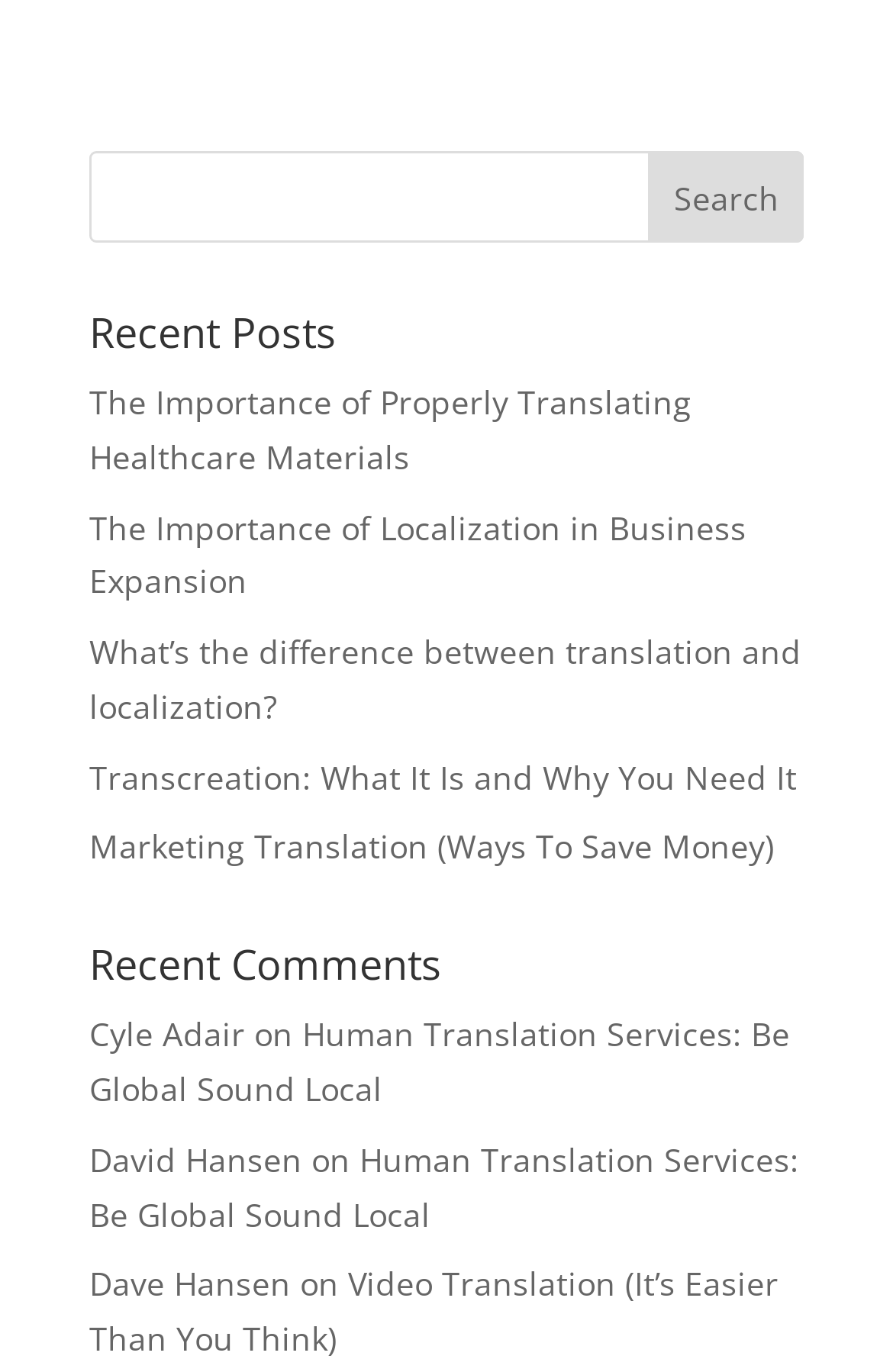Observe the image and answer the following question in detail: What is the title of the second link?

The second link is titled 'The Importance of Localization in Business Expansion', which suggests that the topic is related to business expansion.